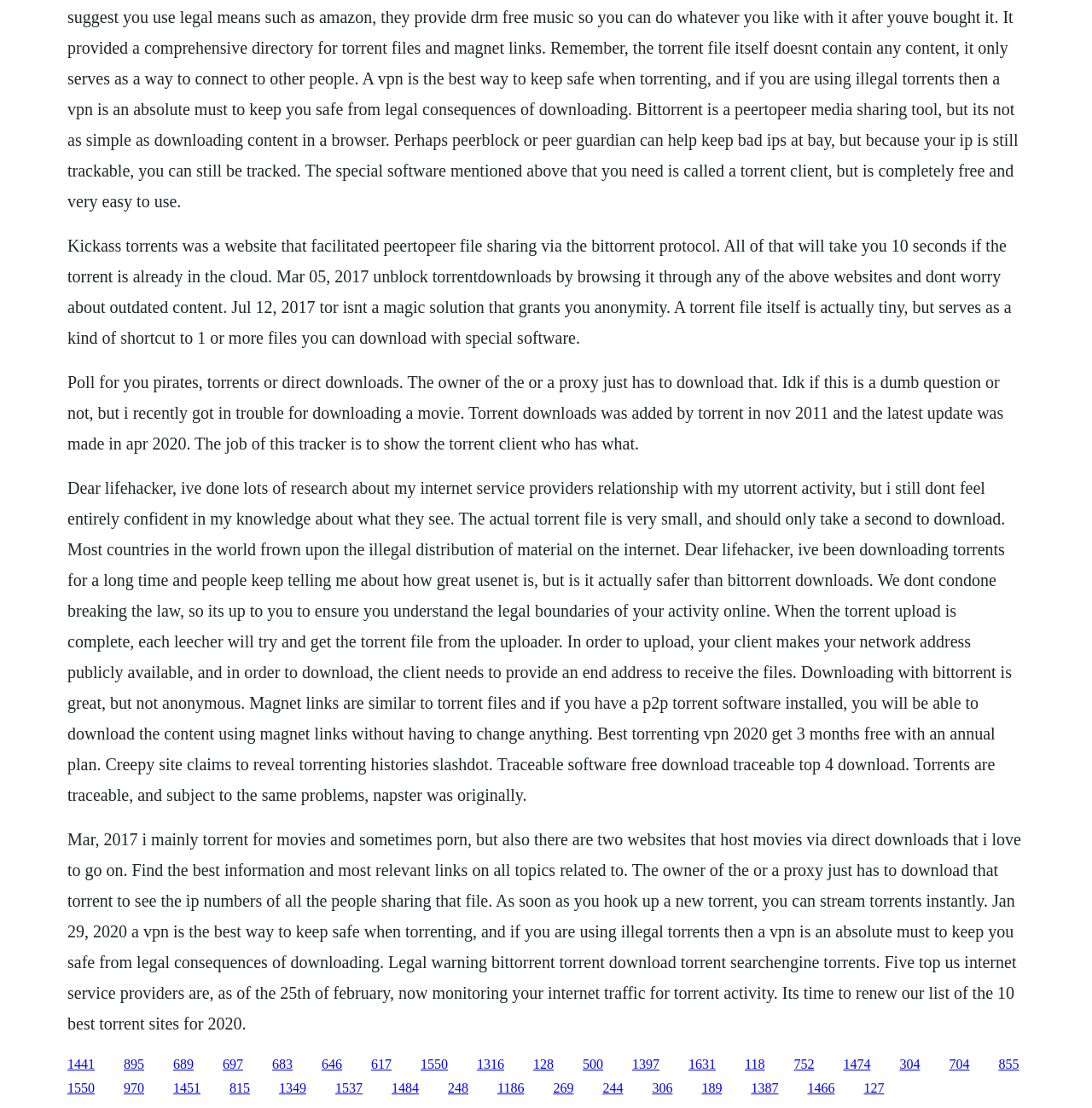Please determine the bounding box coordinates of the element to click in order to execute the following instruction: "Click the link '895'". The coordinates should be four float numbers between 0 and 1, specified as [left, top, right, bottom].

[0.113, 0.953, 0.132, 0.967]